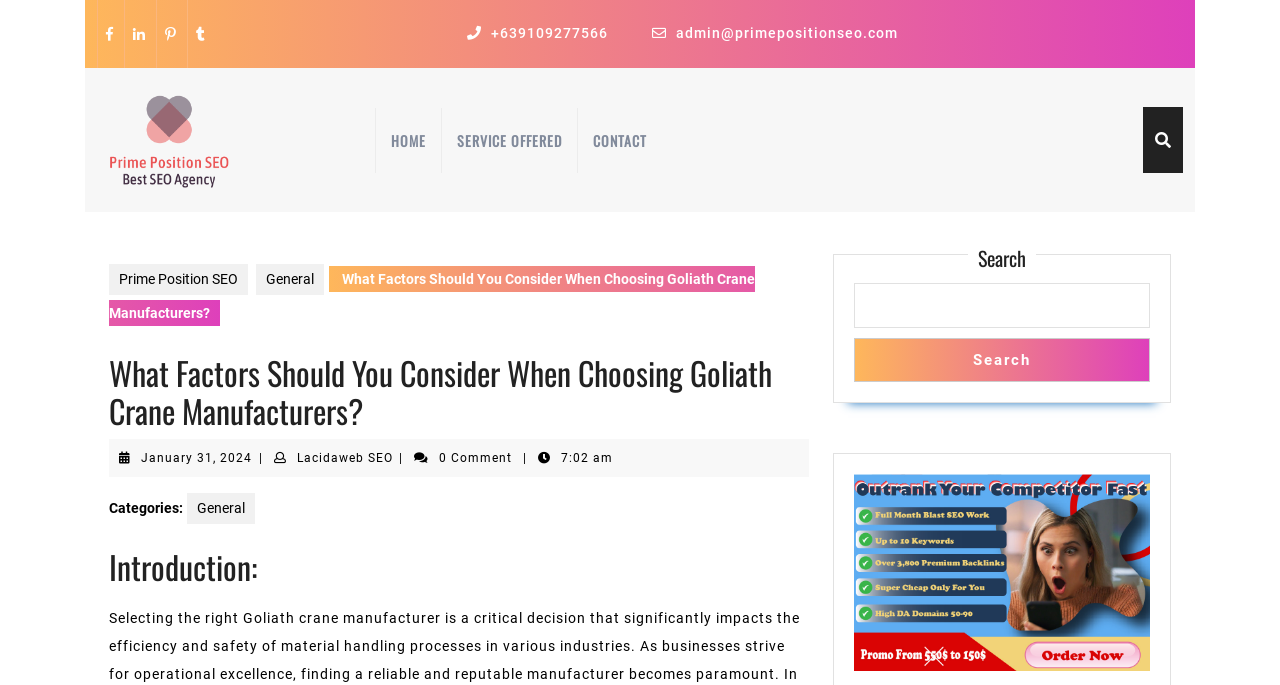What is the category of the article?
Please utilize the information in the image to give a detailed response to the question.

I read the category label below the article title and found that it is categorized under 'General'.